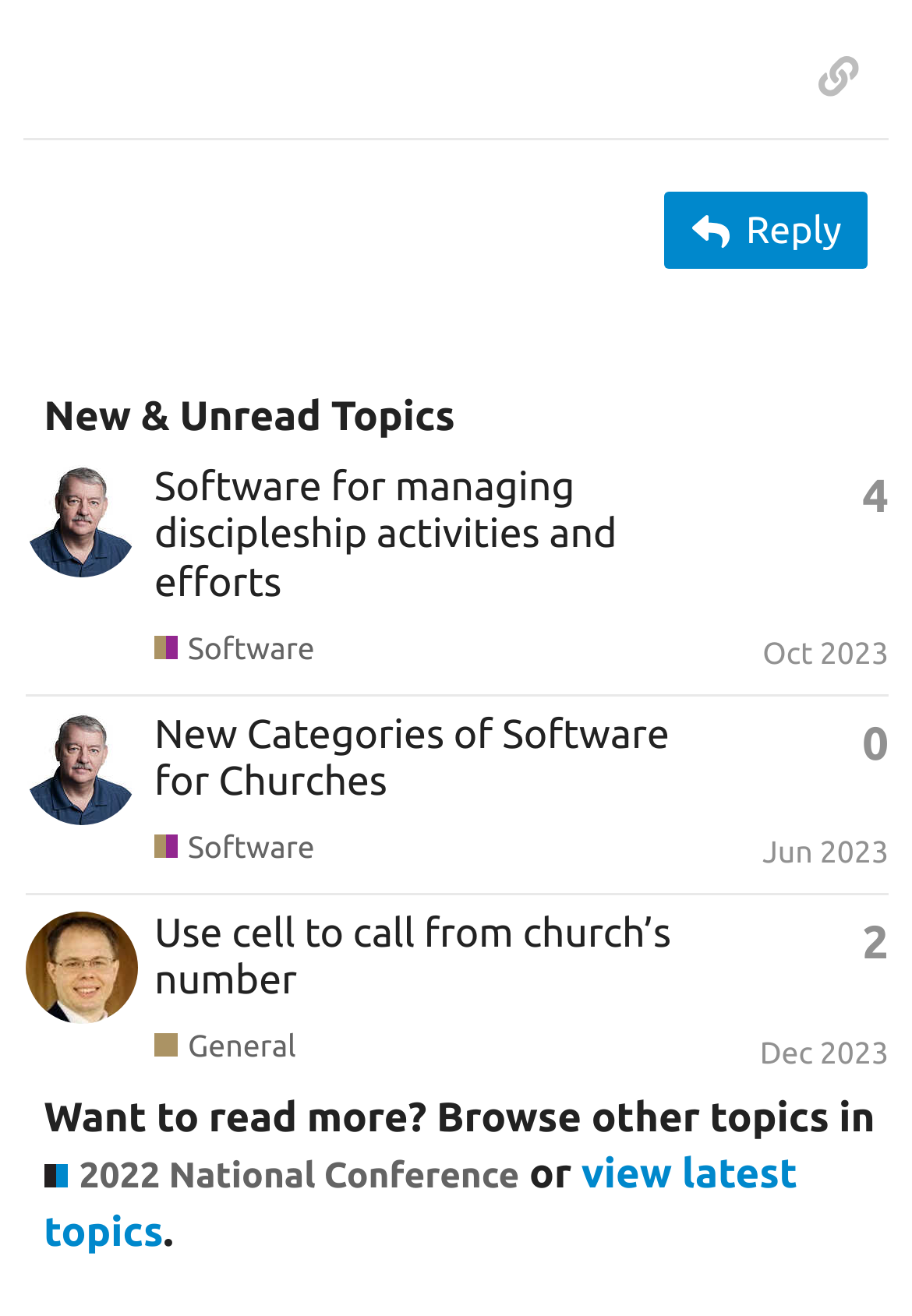Determine the bounding box coordinates of the clickable element to achieve the following action: 'Copy a link to this post to clipboard'. Provide the coordinates as four float values between 0 and 1, formatted as [left, top, right, bottom].

[0.864, 0.024, 0.974, 0.09]